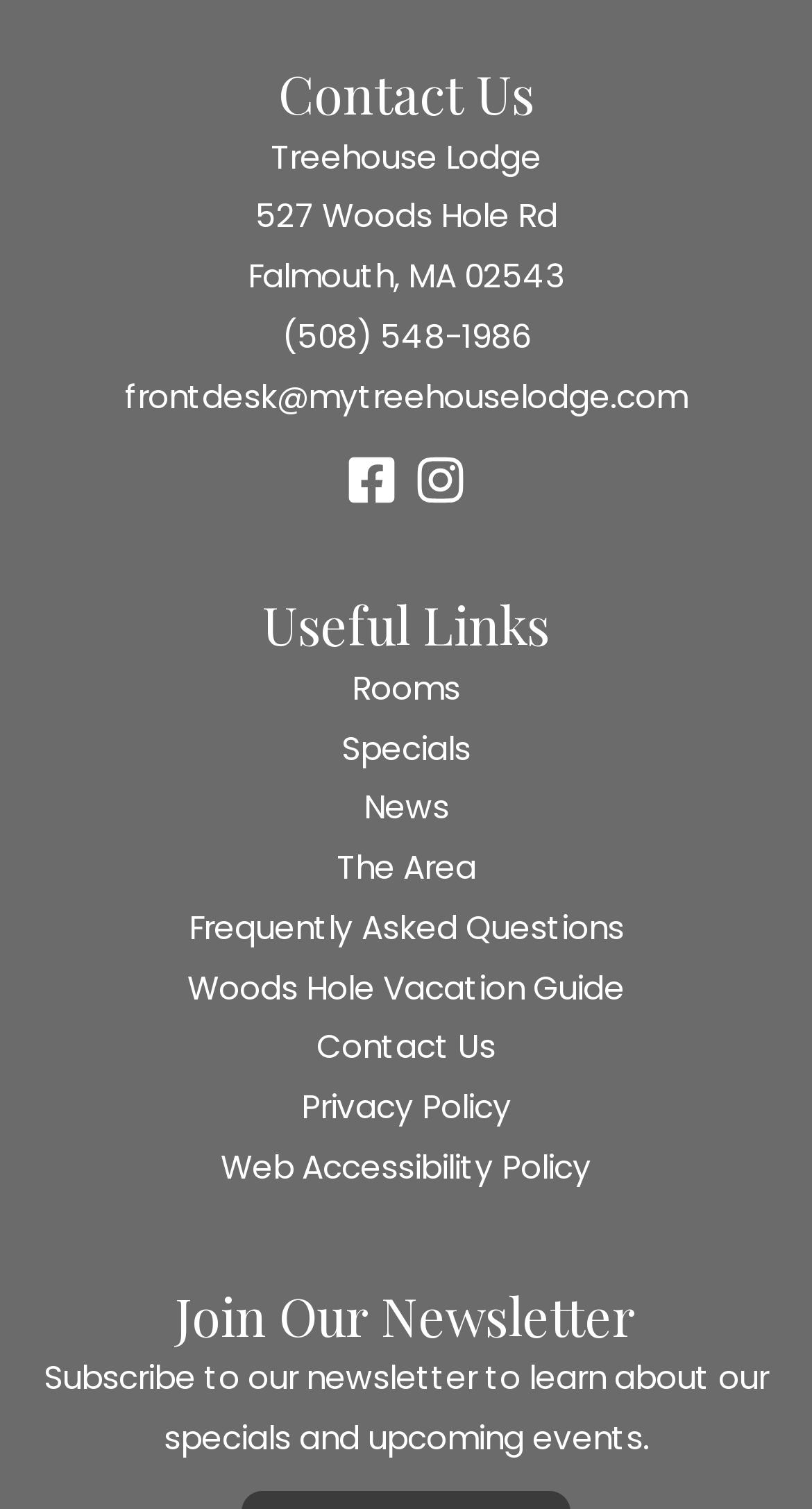Pinpoint the bounding box coordinates of the element to be clicked to execute the instruction: "View Rooms".

[0.433, 0.441, 0.567, 0.47]